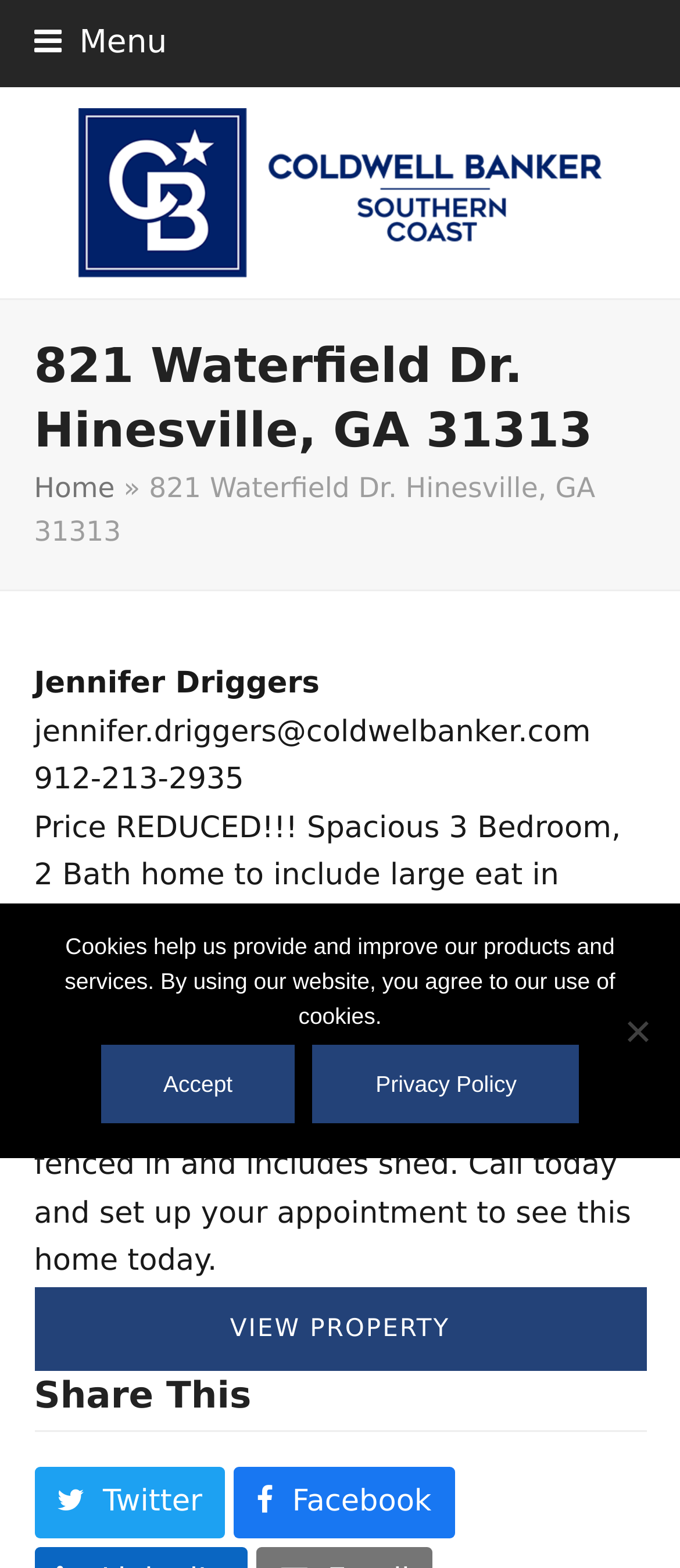Identify and provide the main heading of the webpage.

821 Waterfield Dr. Hinesville, GA 31313